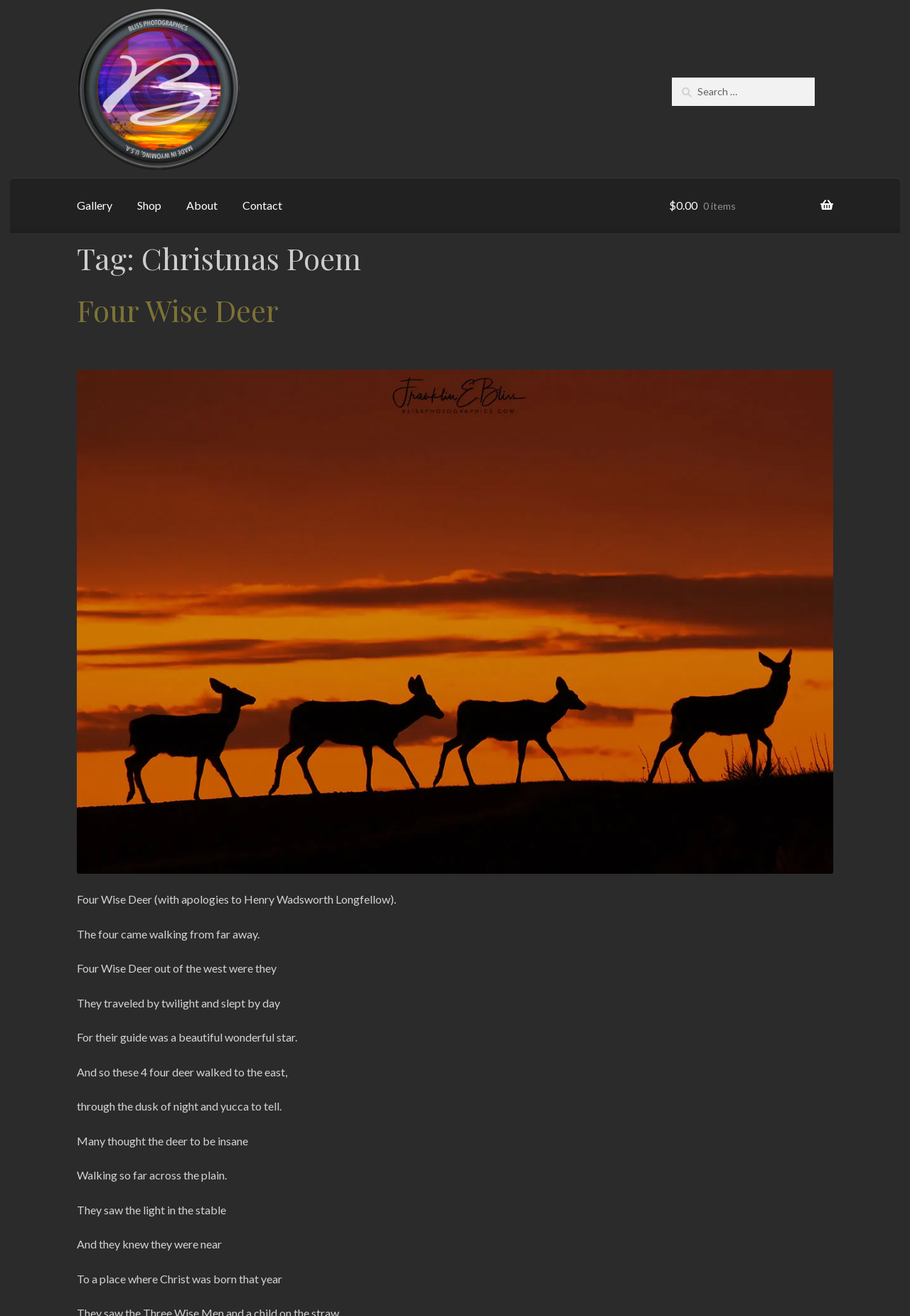What is the title of the poem? Based on the screenshot, please respond with a single word or phrase.

Four Wise Deer